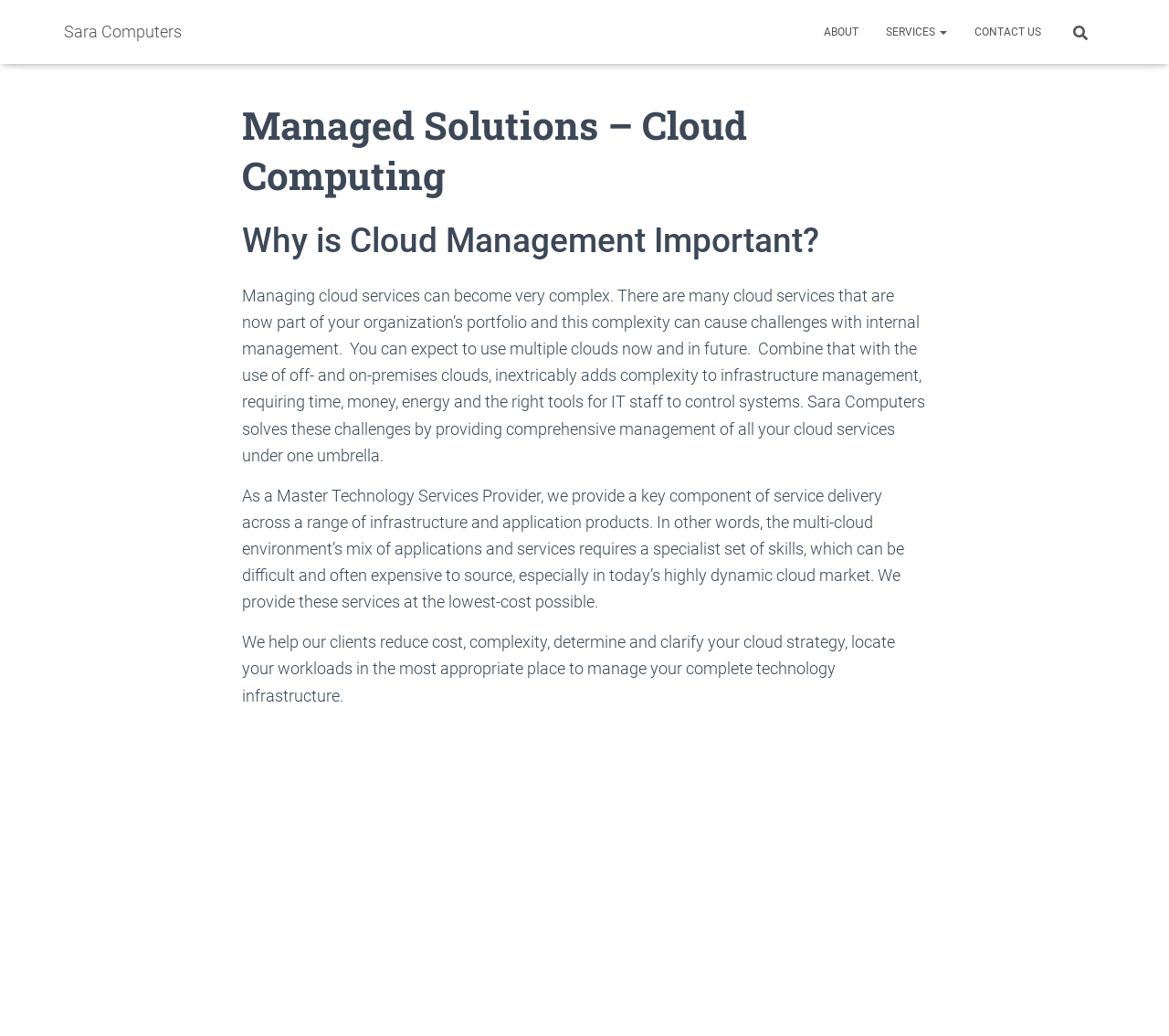Answer in one word or a short phrase: 
What is the purpose of Sara Computers?

Cloud management